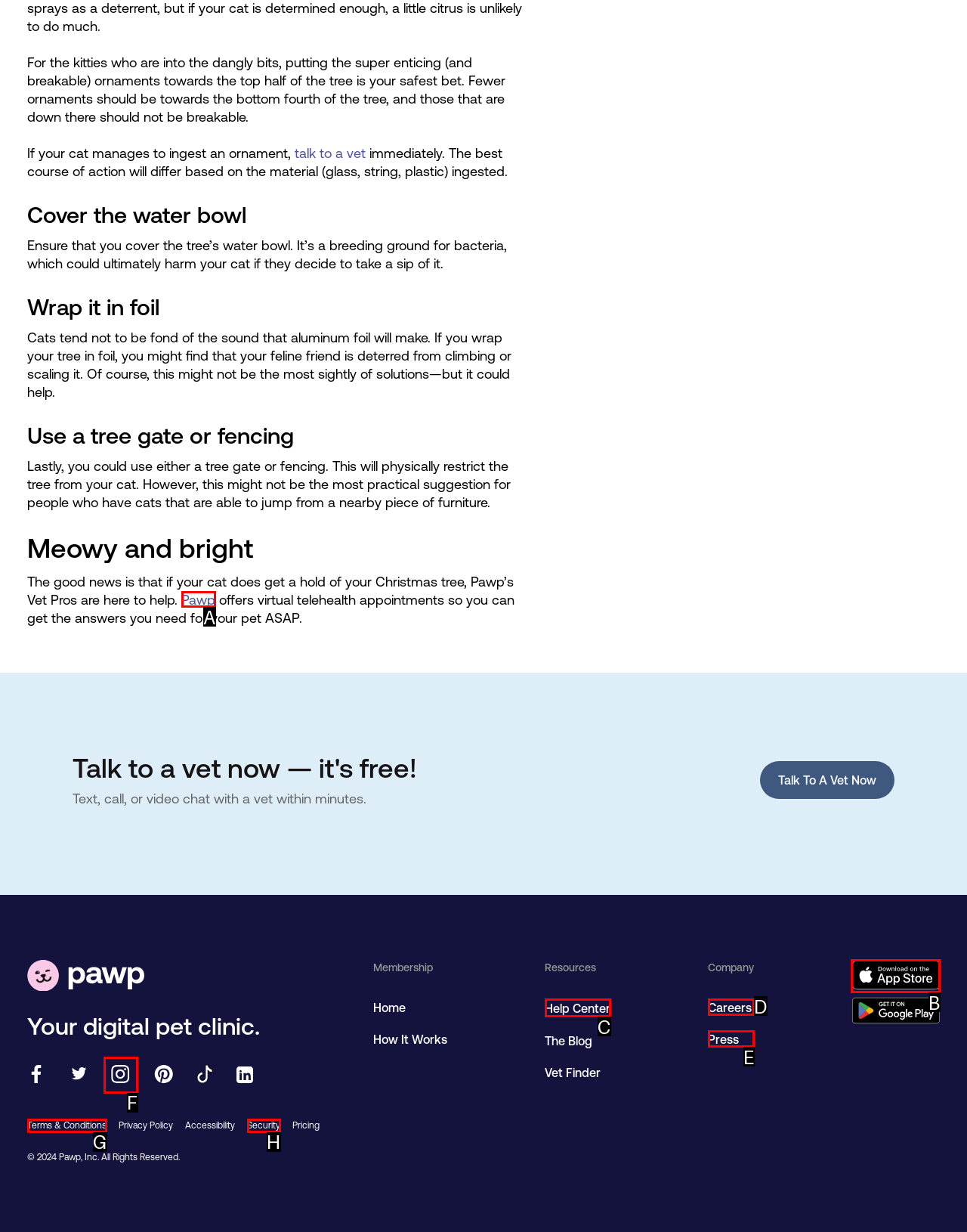Point out the letter of the HTML element you should click on to execute the task: Download the iOS application
Reply with the letter from the given options.

B